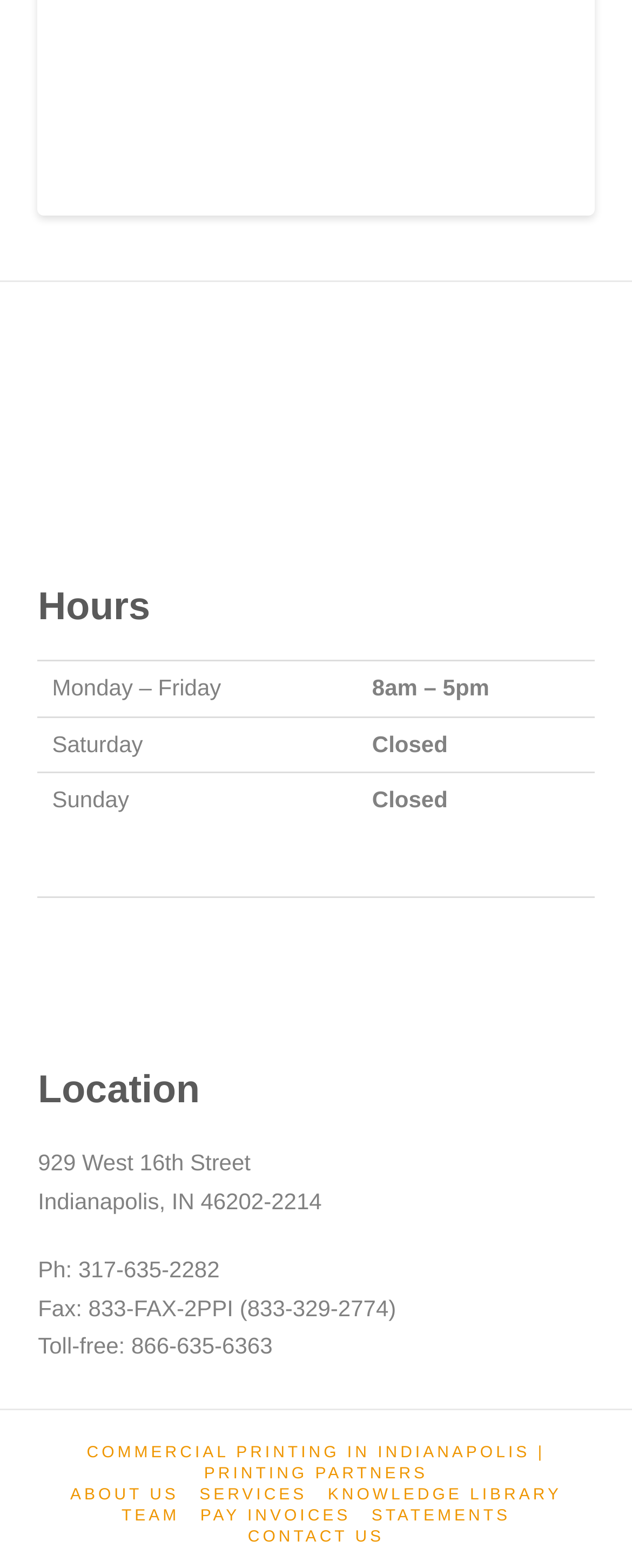Highlight the bounding box coordinates of the element you need to click to perform the following instruction: "Get location."

[0.06, 0.682, 0.94, 0.71]